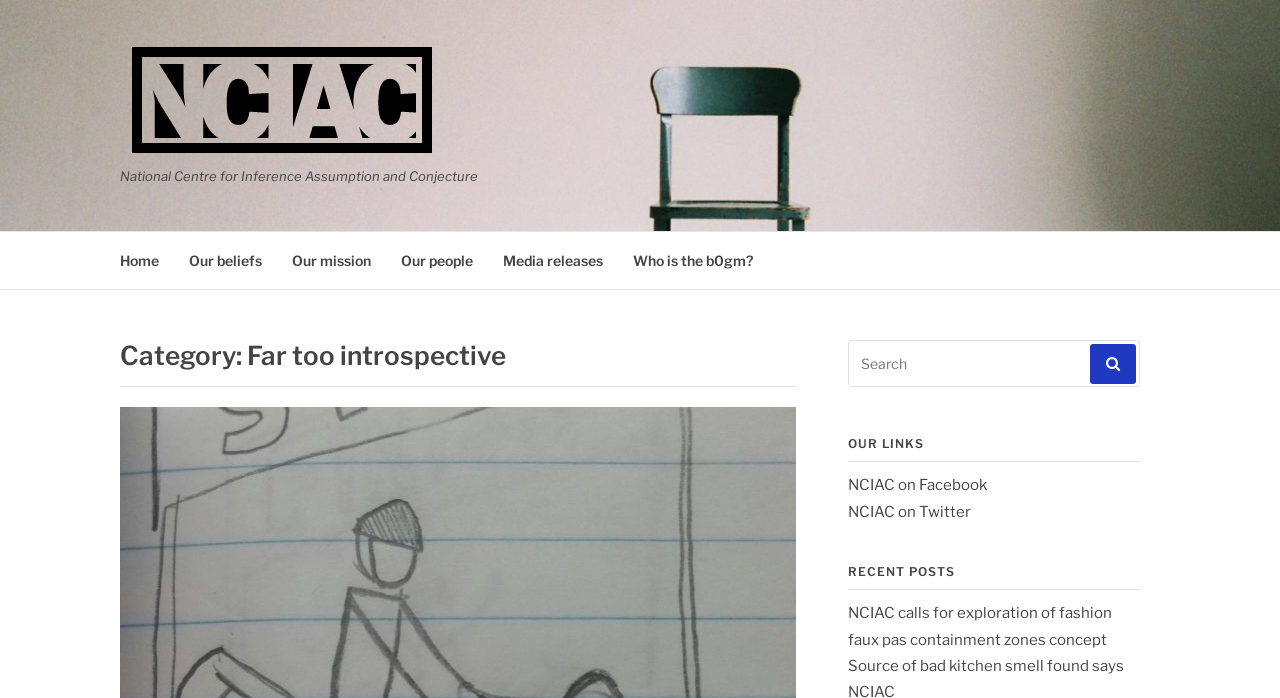Respond concisely with one word or phrase to the following query:
What is the category of the current page?

Far too introspective